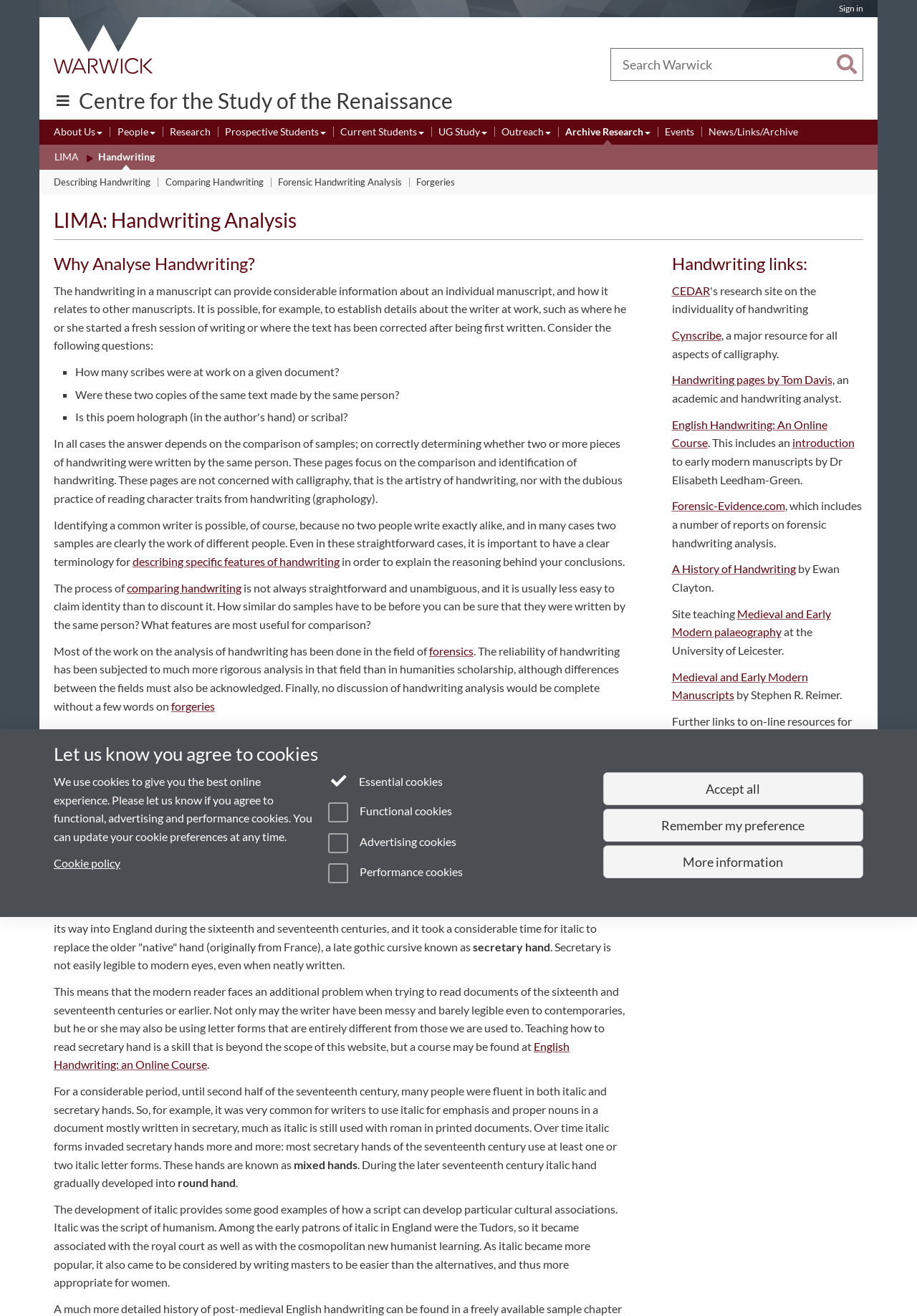How many navigation sections are there?
Please provide a single word or phrase in response based on the screenshot.

Three